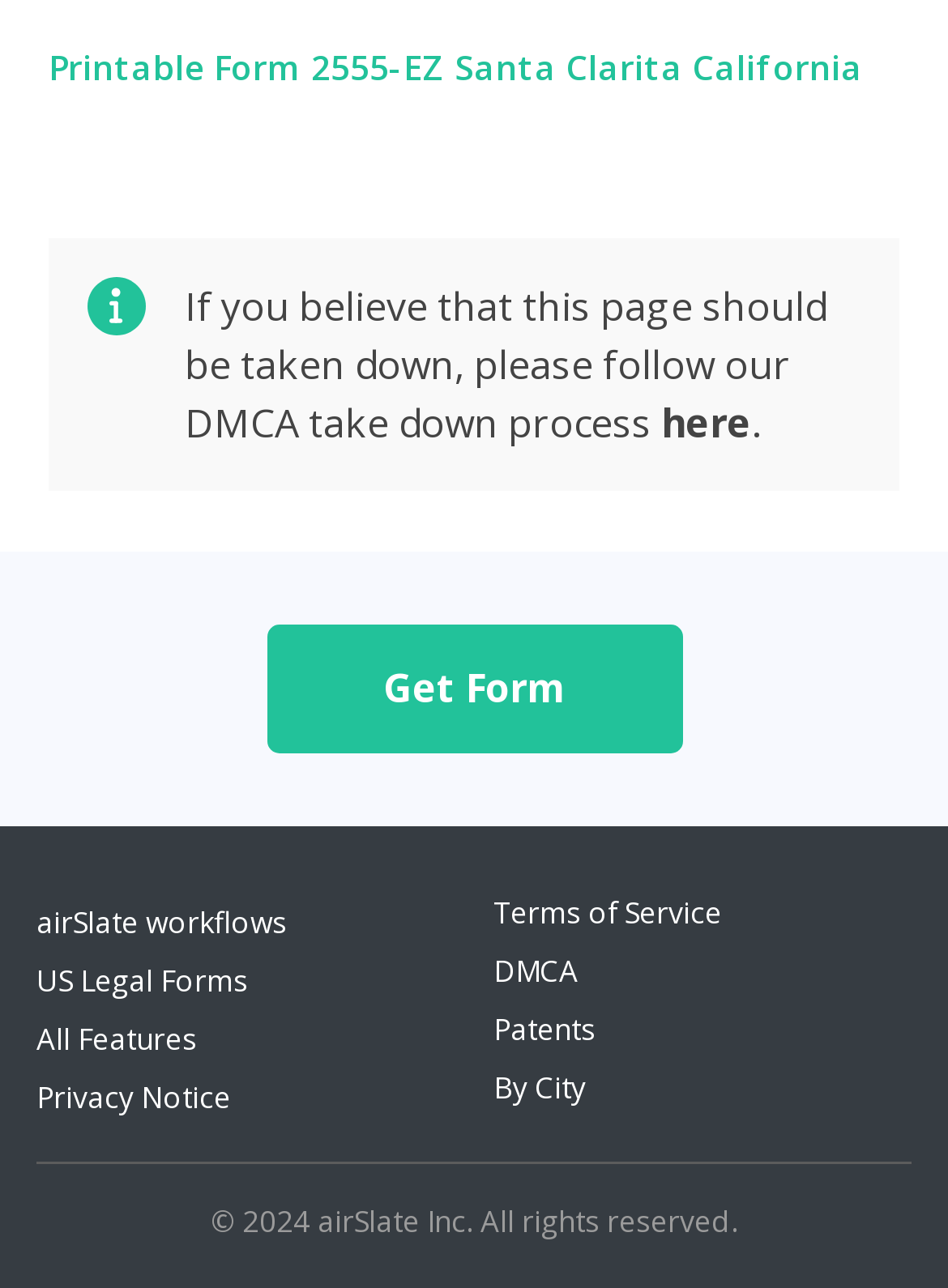Specify the bounding box coordinates of the element's area that should be clicked to execute the given instruction: "Click the link to get the printable form". The coordinates should be four float numbers between 0 and 1, i.e., [left, top, right, bottom].

[0.051, 0.031, 0.949, 0.076]